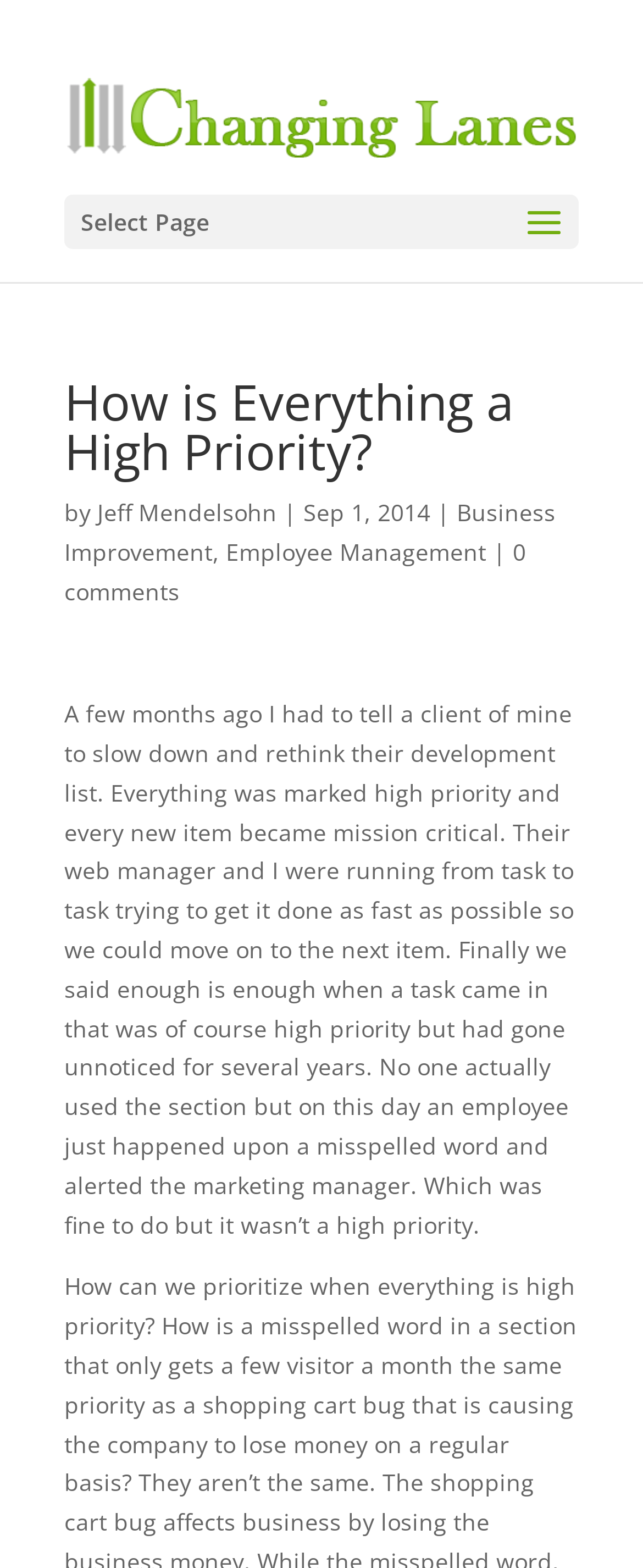Specify the bounding box coordinates (top-left x, top-left y, bottom-right x, bottom-right y) of the UI element in the screenshot that matches this description: True Liberty Turkey Bags

None